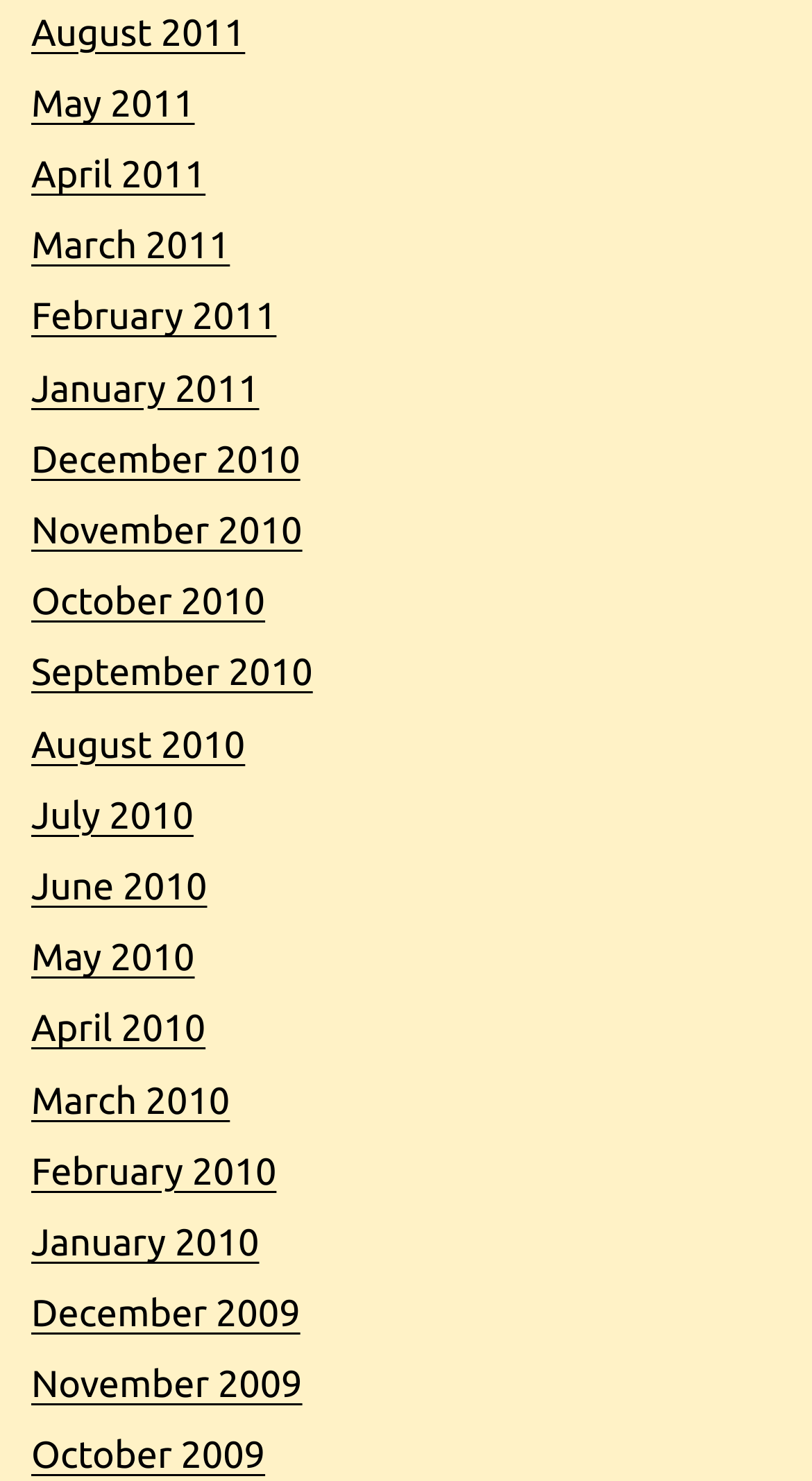Determine the bounding box for the described UI element: "Victor Omega".

None